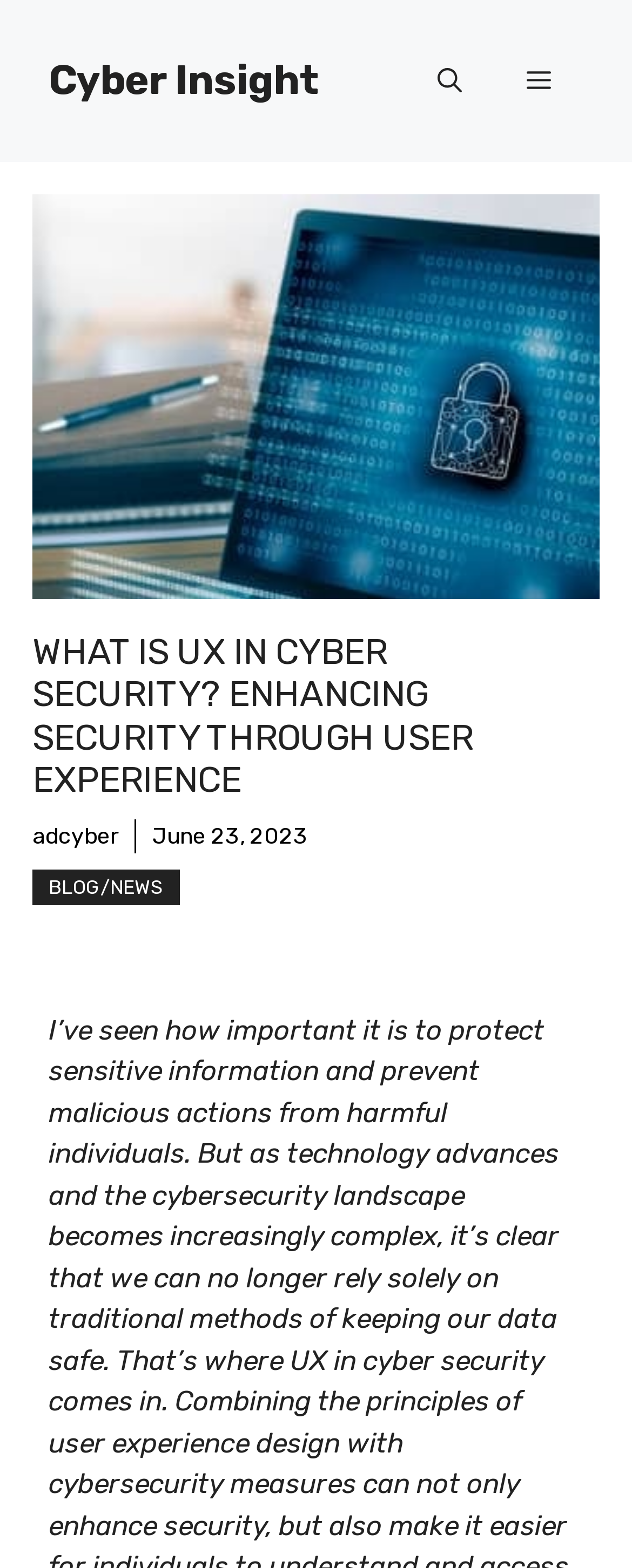What is the category of the article?
Using the image, answer in one word or phrase.

BLOG/NEWS